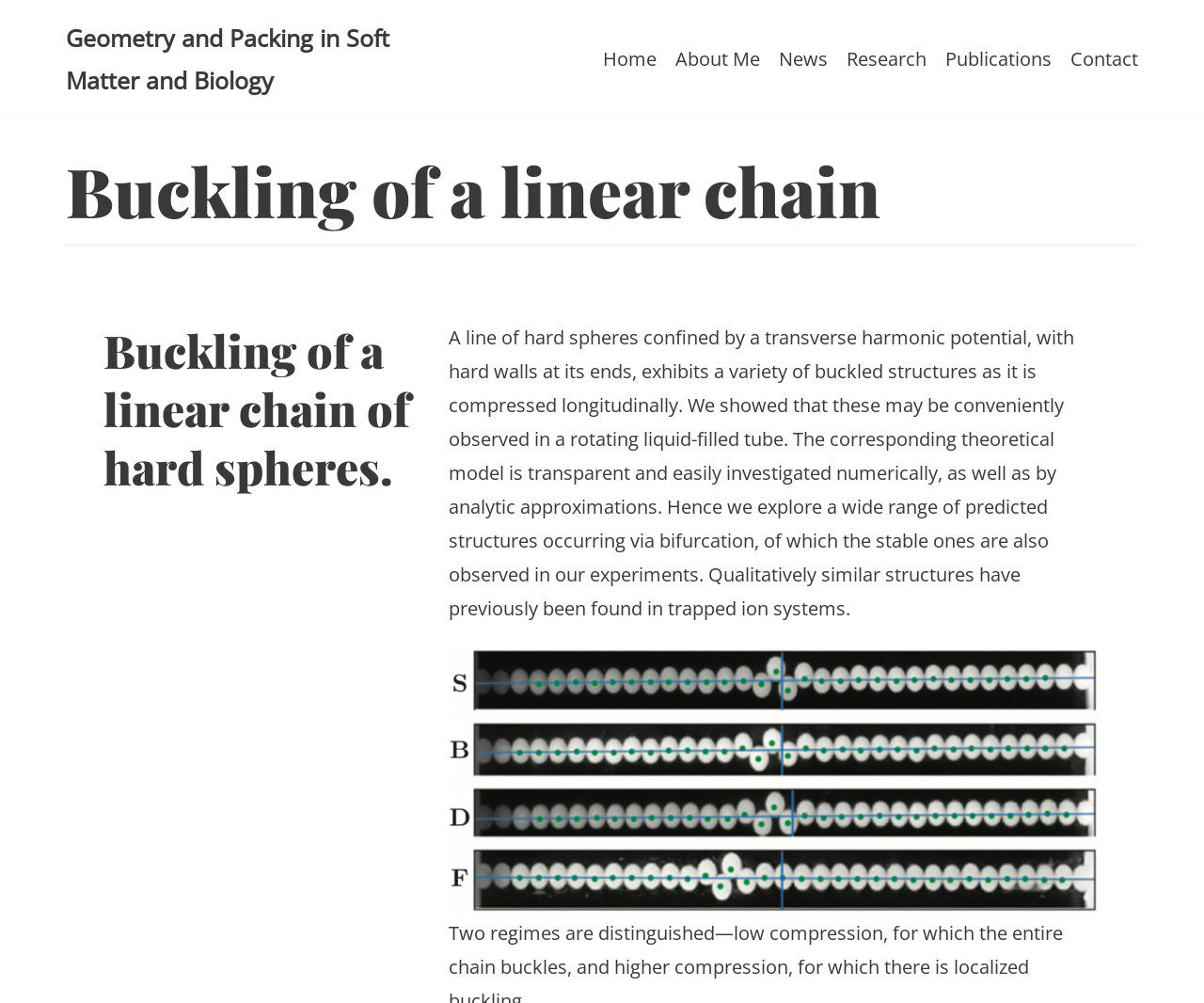How many figures are on the webpage?
Answer the question with just one word or phrase using the image.

1